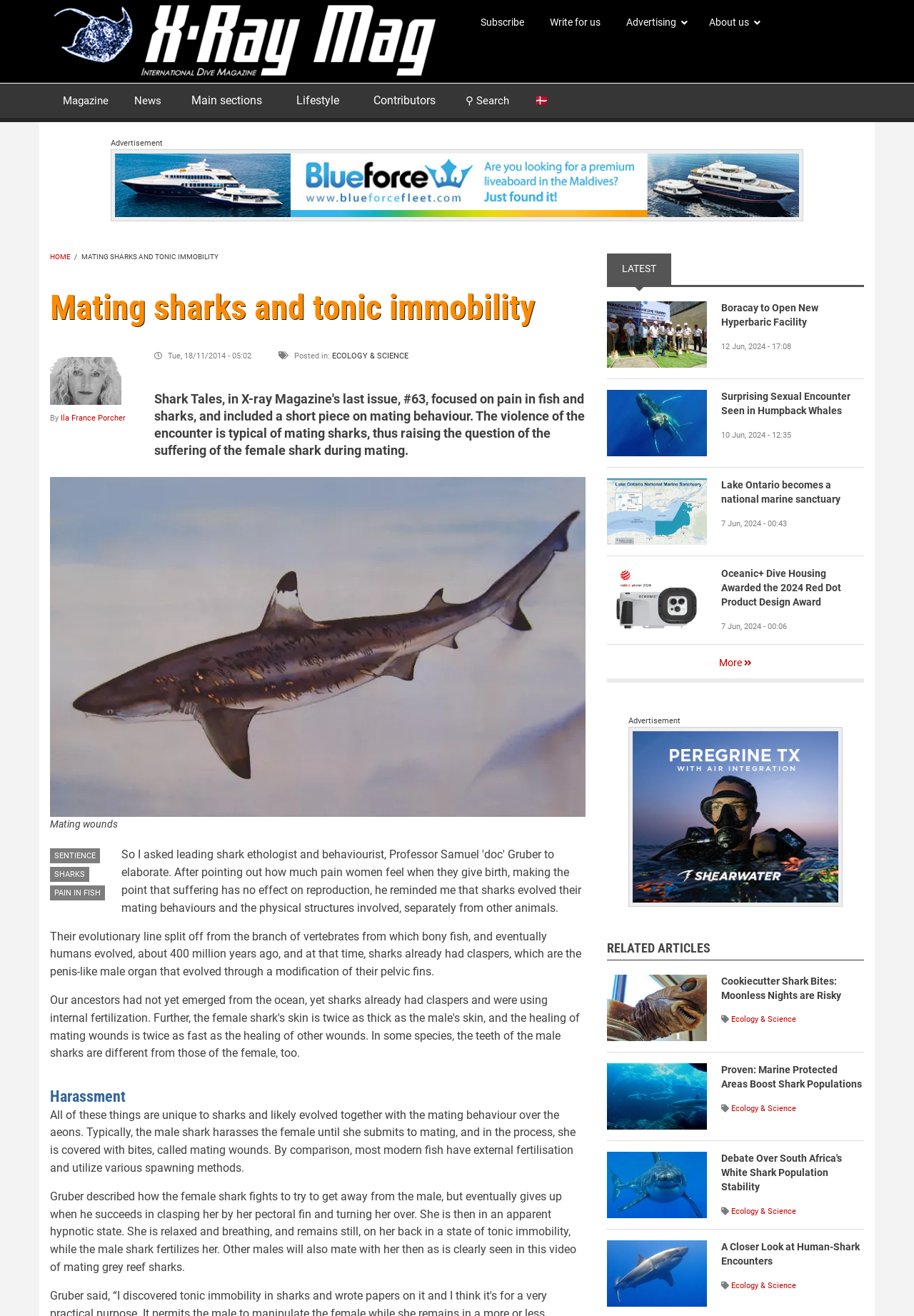Present a detailed account of what is displayed on the webpage.

This webpage is about mating sharks and tonic immobility, with a focus on the violent nature of shark mating and the potential suffering of female sharks. The page has a navigation menu at the top, with links to the home page, magazine, news, and other sections. Below the navigation menu, there is a breadcrumb trail showing the current page's location within the website.

The main content of the page is divided into several sections. The first section has a heading "Mating sharks and tonic immobility" and features an article with text and images. The article discusses the mating behavior of sharks, including the use of claspers and the potential for mating wounds. There are also links to related topics, such as sentience, sharks, and pain in fish.

Below the article, there are several links to other news articles, including "Boracay to Open New Hyperbaric Facility", "Surprising Sexual Encounter Seen in Humpback Whales", and "Lake Ontario becomes a national marine sanctuary". Each of these links has a corresponding image and timestamp.

Further down the page, there is a section with the heading "RELATED ARTICLES", which features links to other articles related to sharks and ecology. These links also have corresponding images and timestamps.

Throughout the page, there are several advertisements and promotional links, including a link to subscribe to the magazine and a link to write for the website. There are also social media links and a search bar at the top of the page.